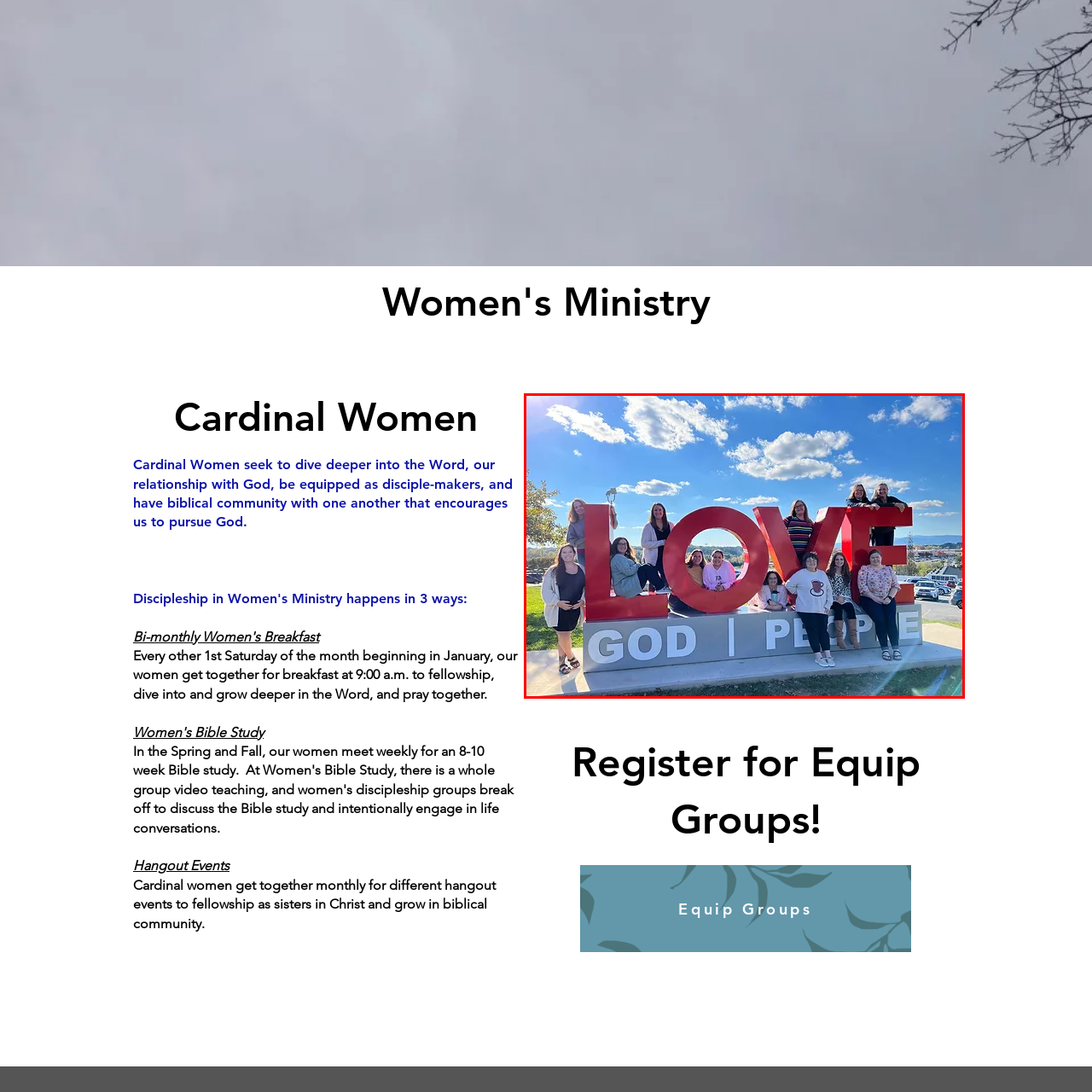Check the image highlighted in red, What is written below 'LOVE' in the installation?
 Please answer in a single word or phrase.

GOD | PEOPLE